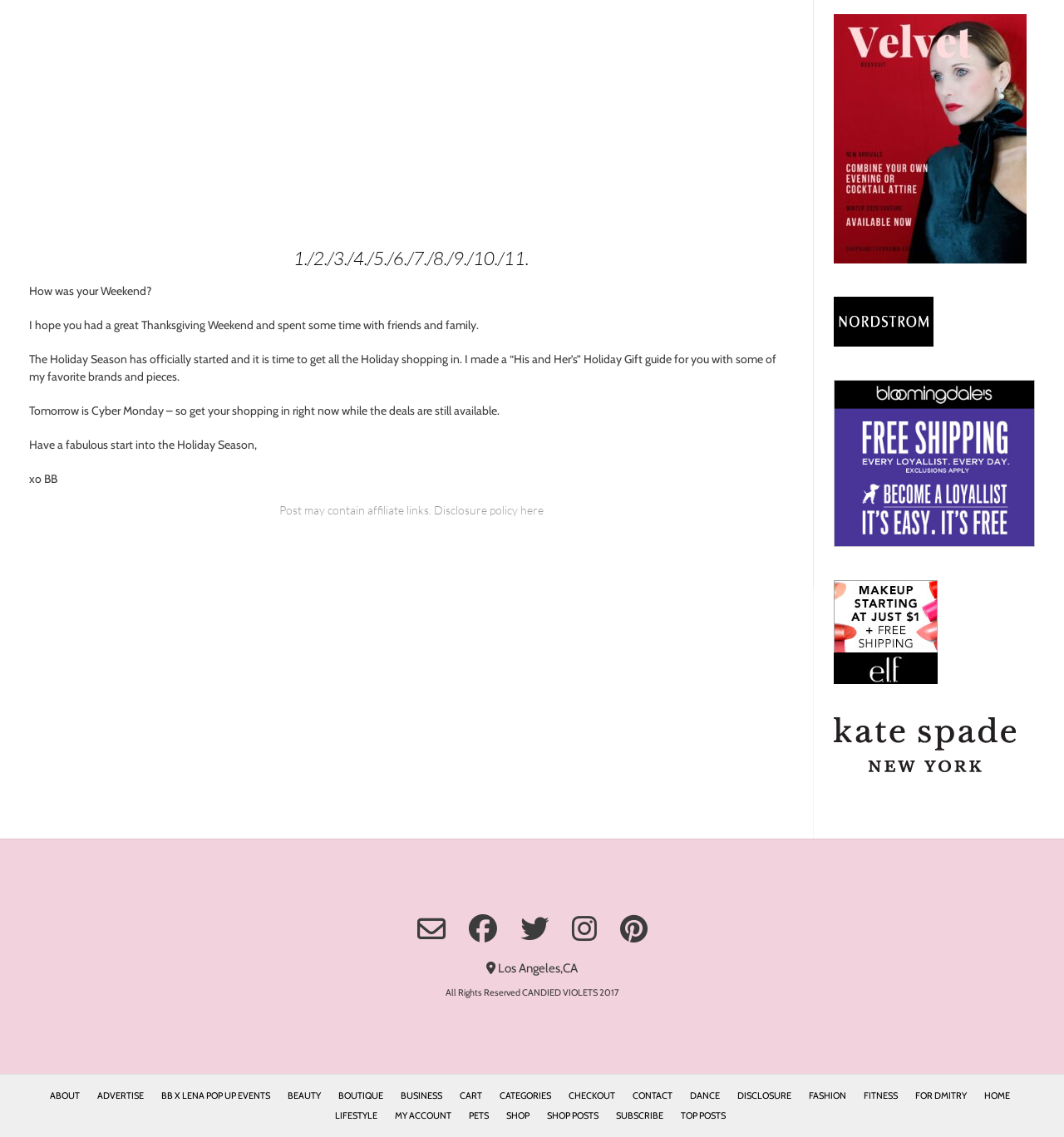Please determine the bounding box coordinates for the UI element described here. Use the format (top-left x, top-left y, bottom-right x, bottom-right y) with values bounded between 0 and 1: Columns and Opinion

None